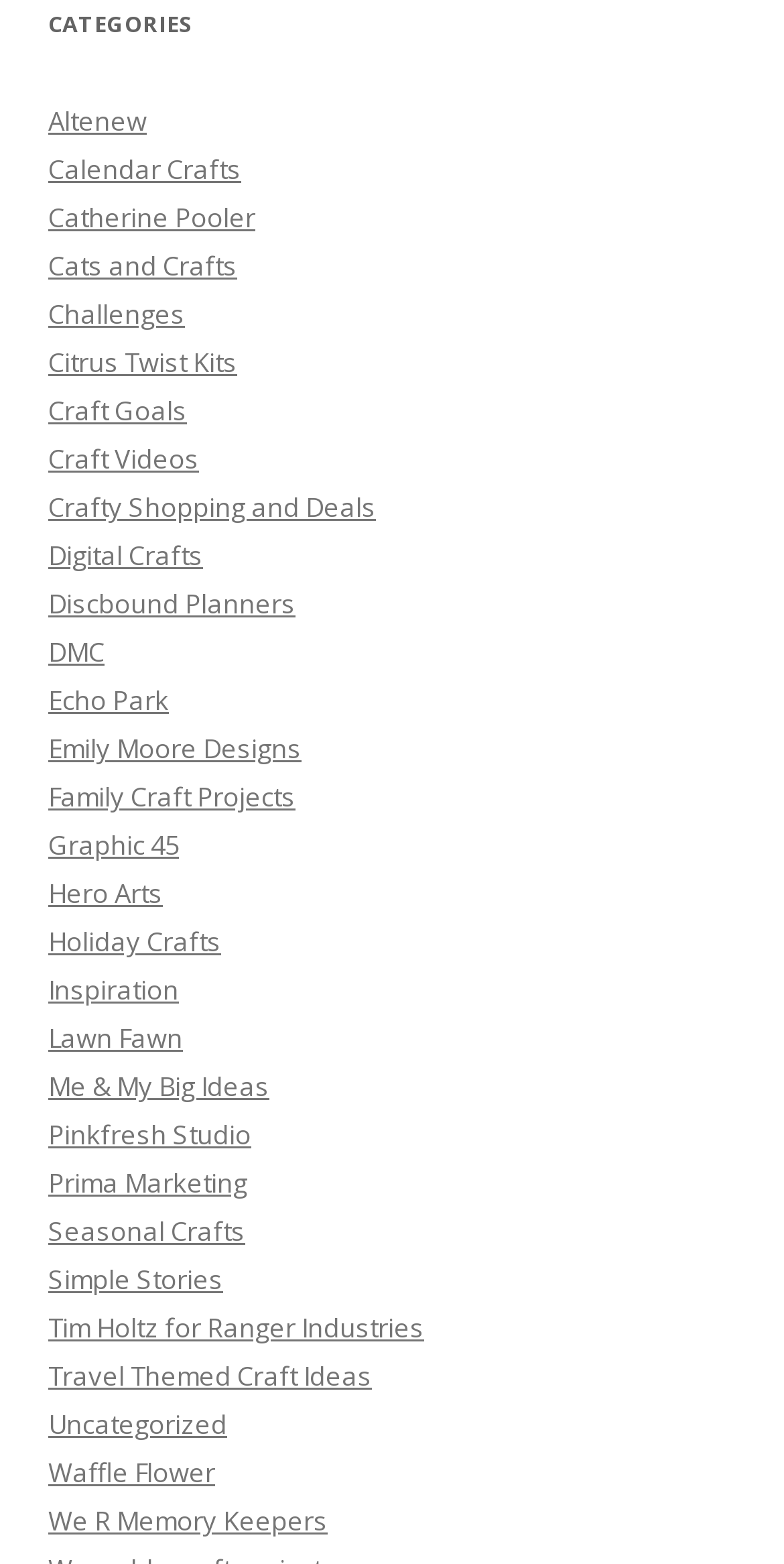Please specify the coordinates of the bounding box for the element that should be clicked to carry out this instruction: "Visit Calendar Crafts". The coordinates must be four float numbers between 0 and 1, formatted as [left, top, right, bottom].

[0.062, 0.097, 0.308, 0.12]